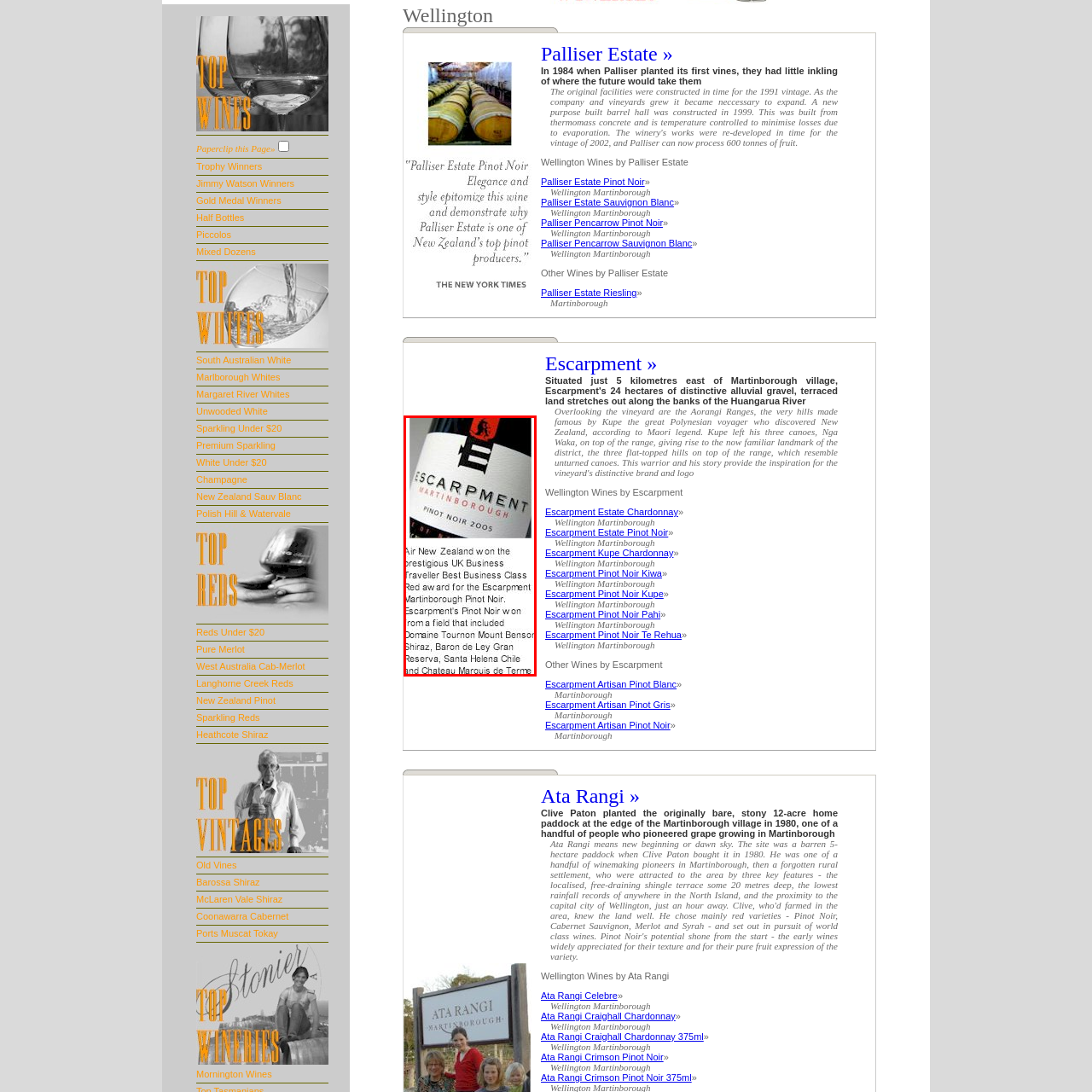Concentrate on the image inside the red frame and provide a detailed response to the subsequent question, utilizing the visual information from the image: 
What is the region of the wine?

The region is mentioned on the label, and it is 'MARTINBOROUGH', which is a region in New Zealand.